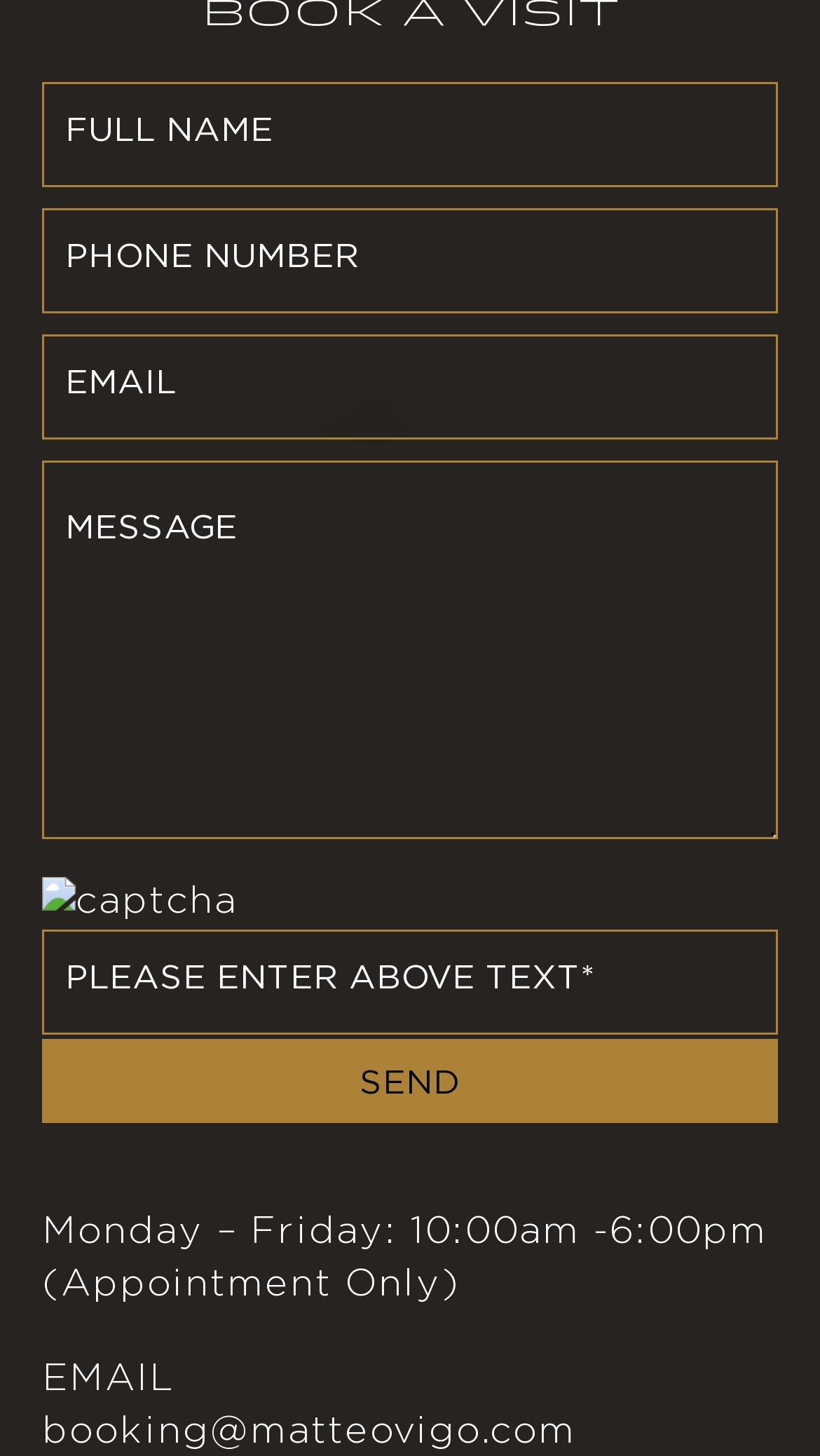What is the function of the 'Send' button on this webpage?
Refer to the image and give a detailed response to the question.

The 'Send' button is a part of the form and is likely used to submit the user's input data to the website owner or administrator. The button contains the static text 'SEND', indicating its purpose.